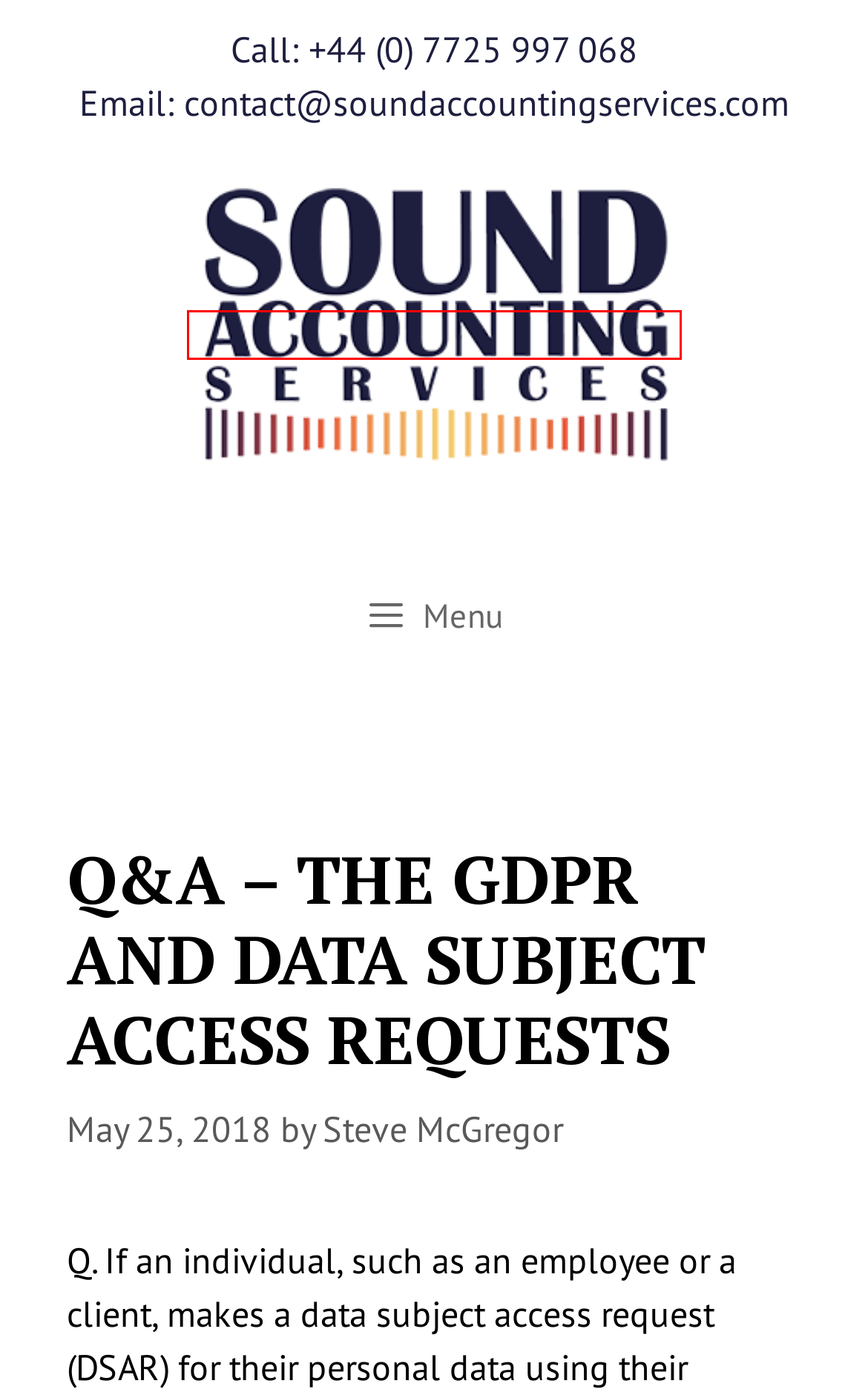Given a screenshot of a webpage featuring a red bounding box, identify the best matching webpage description for the new page after the element within the red box is clicked. Here are the options:
A. Sound Accounting Services
B. Contact us – Sound Accounting Services
C. General – Sound Accounting Services
D. Privacy and Cookies – Sound Accounting Services
E. All change for childcare in April 2018 – Sound Accounting Services
F. Terms and Conditions – Sound Accounting Services
G. New trade marks rules – Sound Accounting Services
H. Steve McGregor – Sound Accounting Services

A